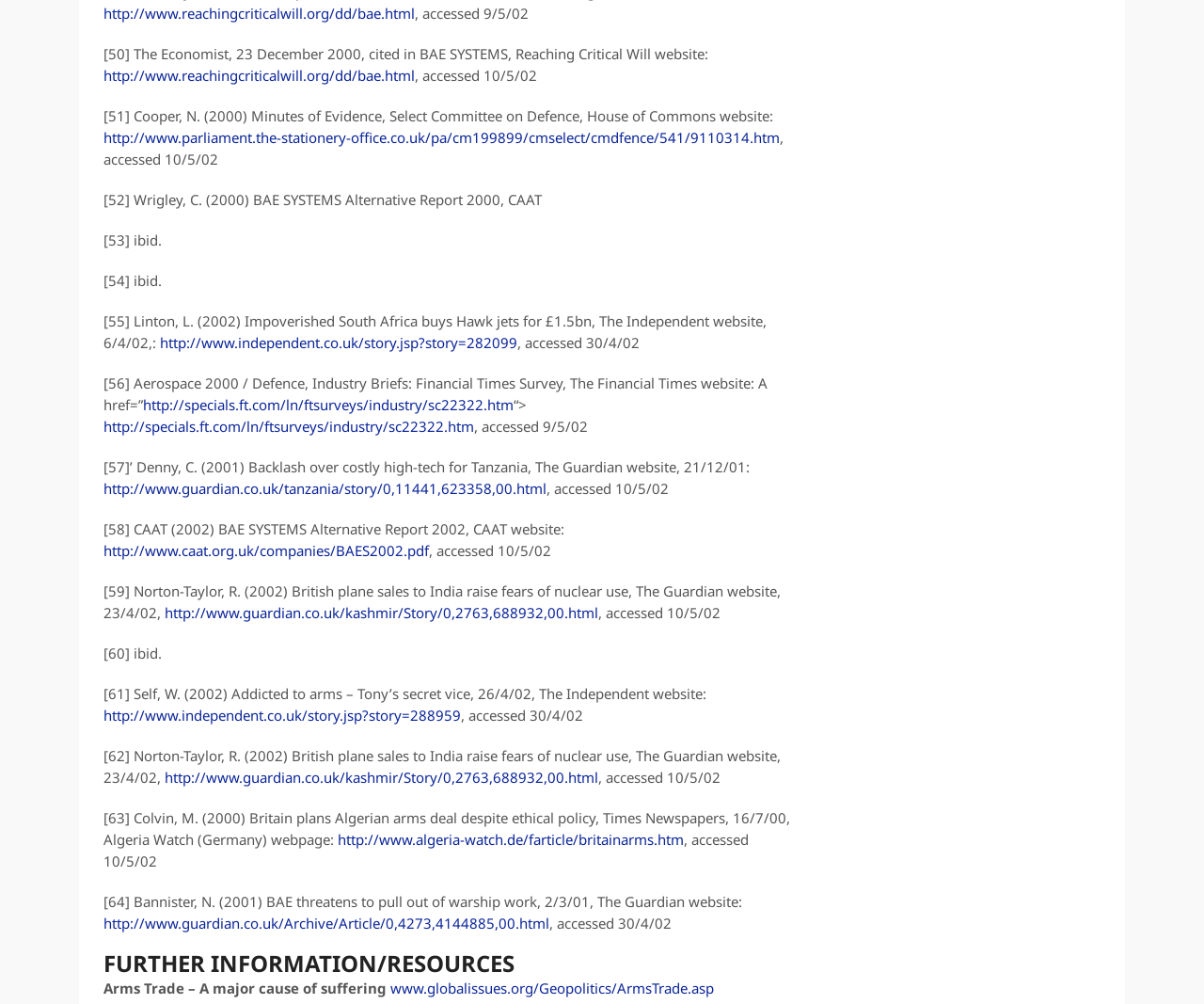Determine the bounding box coordinates for the clickable element to execute this instruction: "learn about Arms Trade". Provide the coordinates as four float numbers between 0 and 1, i.e., [left, top, right, bottom].

[0.324, 0.974, 0.593, 0.993]